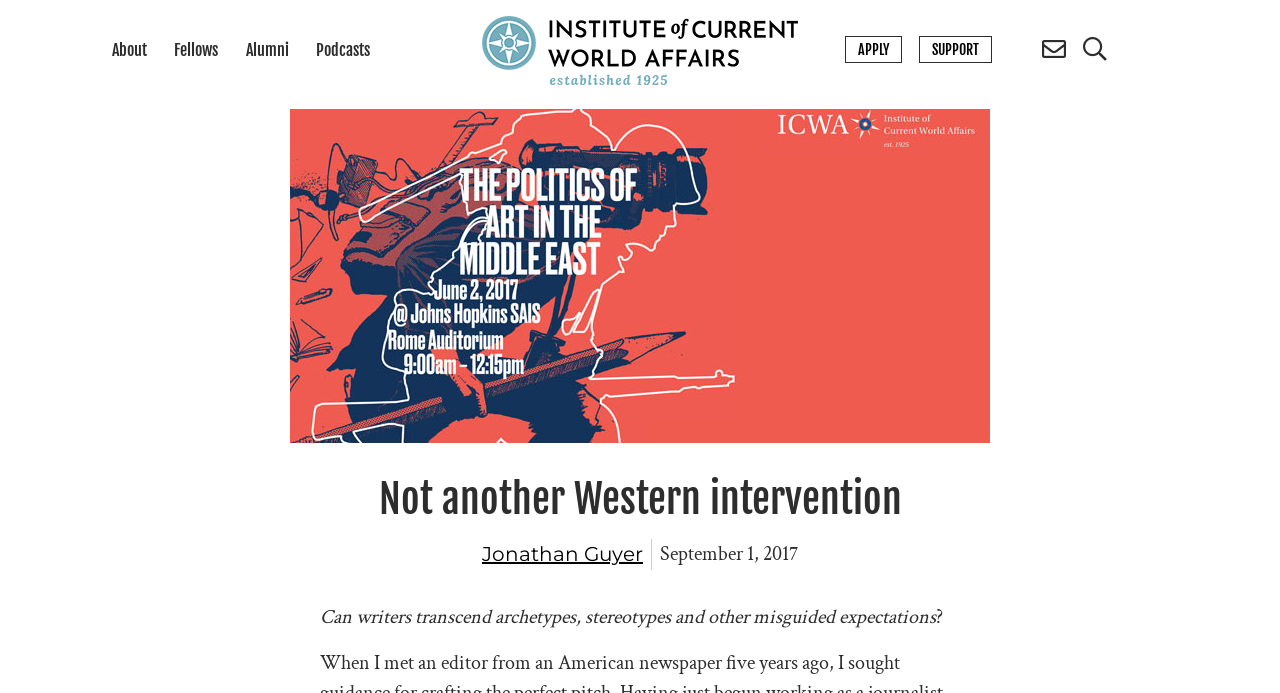Given the element description "Jonathan Guyer" in the screenshot, predict the bounding box coordinates of that UI element.

[0.377, 0.782, 0.502, 0.817]